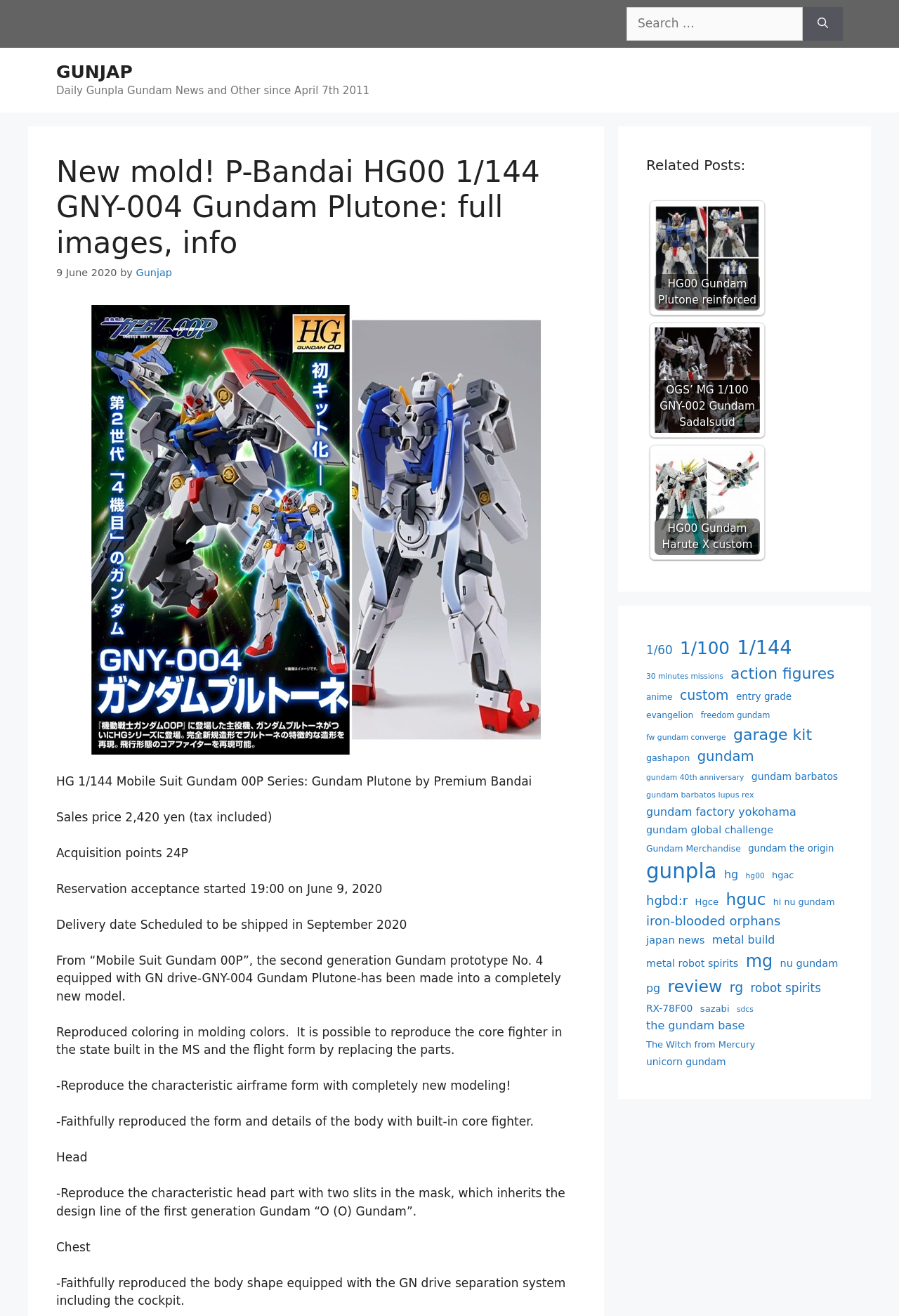What is the price of the Gundam model?
We need a detailed and meticulous answer to the question.

The question can be answered by looking at the text 'Sales price 2,420 yen (tax included)' on the webpage.